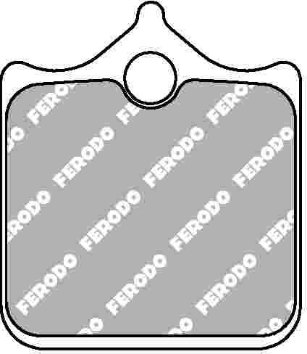Provide an extensive narrative of what is shown in the image.

The image displays a detailed illustration of a Ferodo brake pad, specifically the "Ferodo - Sintered Racing Pads - XRAC - Front - FDB2120XRAC." The pad features a distinctive design with a central mounting hole, which is typical for installation in various brake systems. The background includes a repeated logo of "FERODO," indicating the brand's quality and reliability in automotive brake components. This brake pad is engineered for high-performance racing applications, showcasing Ferodo's commitment to producing effective and durable braking solutions for racing enthusiasts.